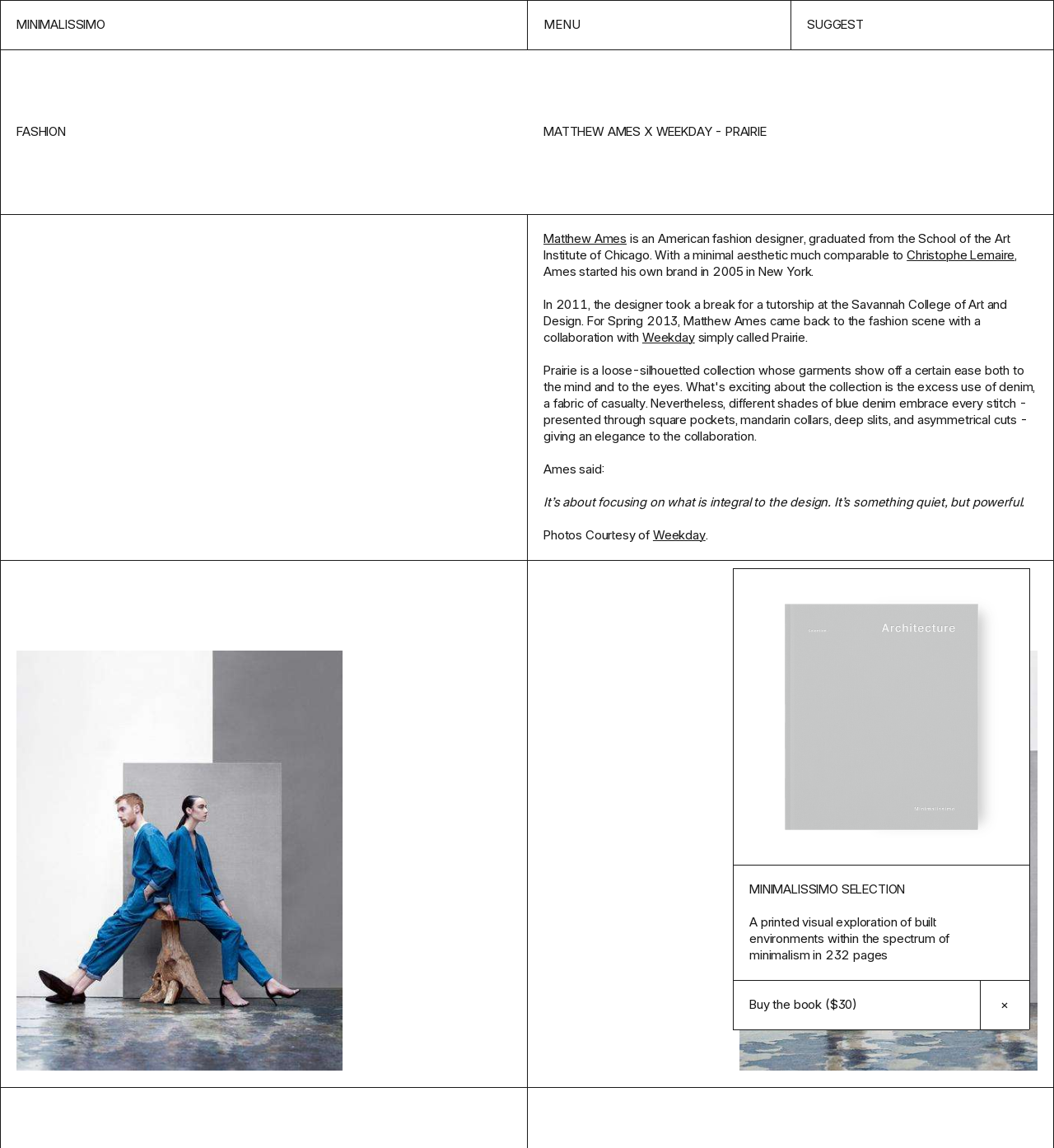How many images are on the webpage?
Based on the visual, give a brief answer using one word or a short phrase.

Three